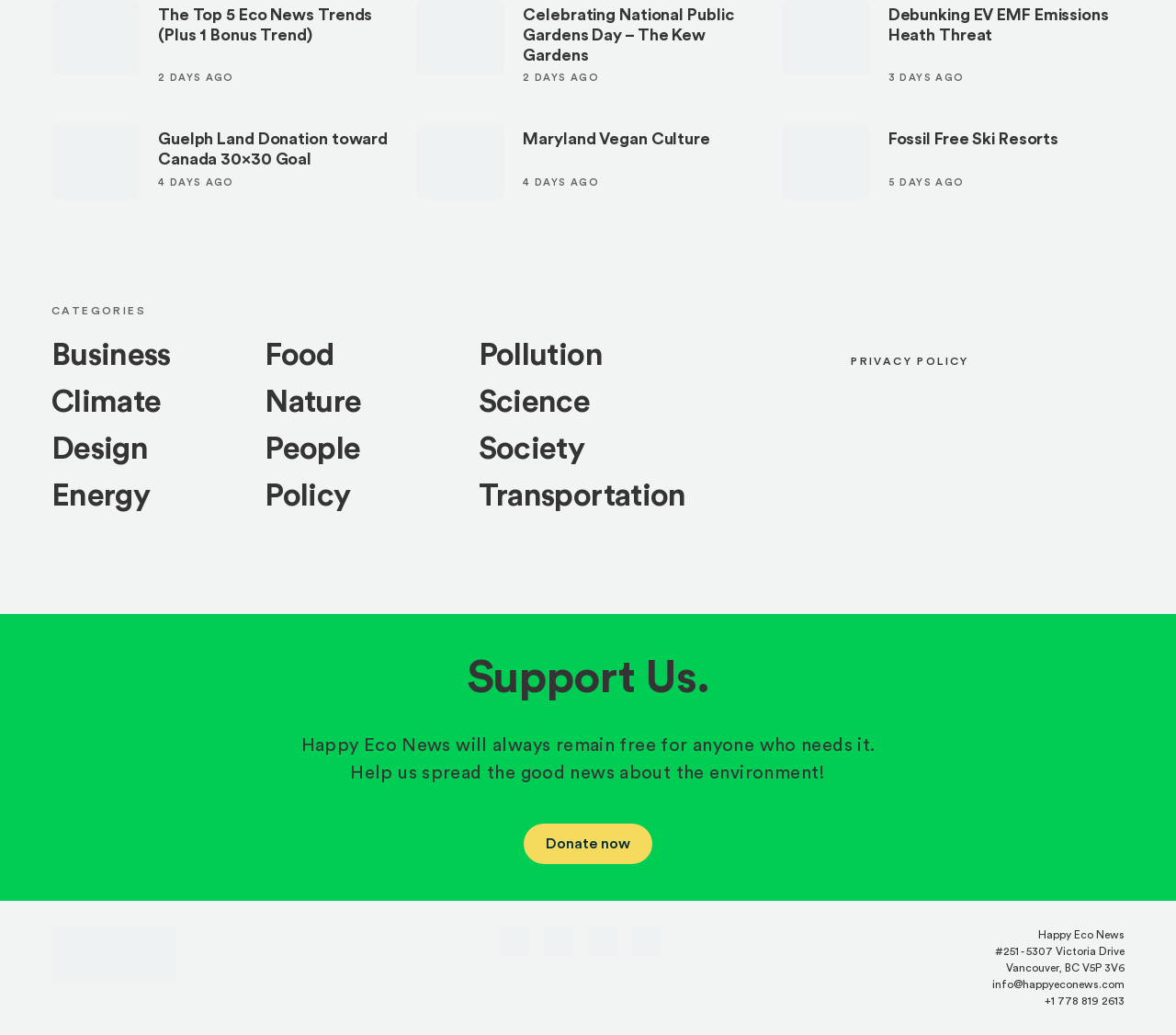Can you give a detailed response to the following question using the information from the image? What is the title of the latest article?

I looked at the first link on the webpage, which is the latest article, and its title is 'Eco news trends now underway in global environmental action give us reason for hope in 2024.'